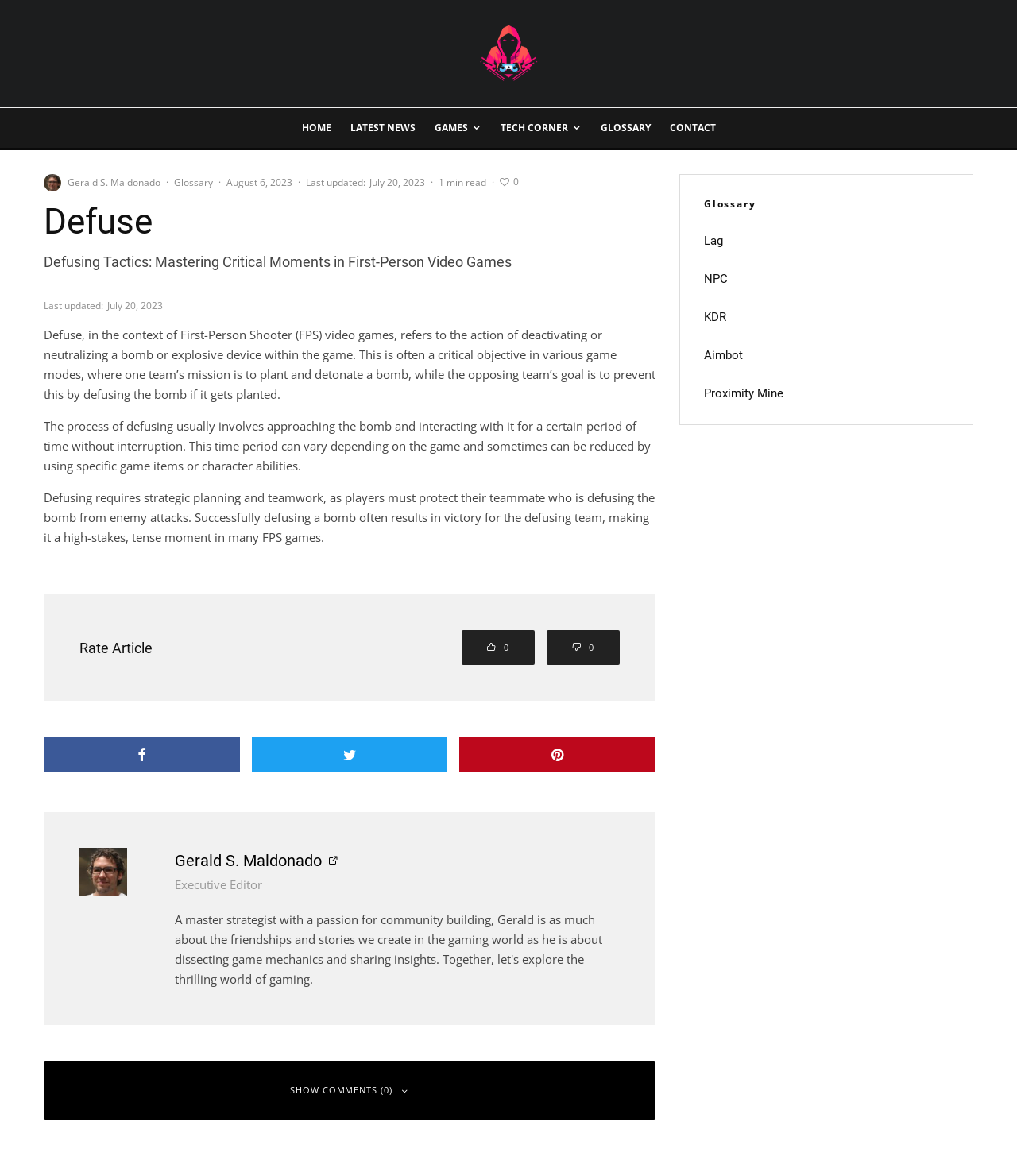Find the bounding box coordinates of the area to click in order to follow the instruction: "Rate the article".

[0.078, 0.544, 0.15, 0.558]